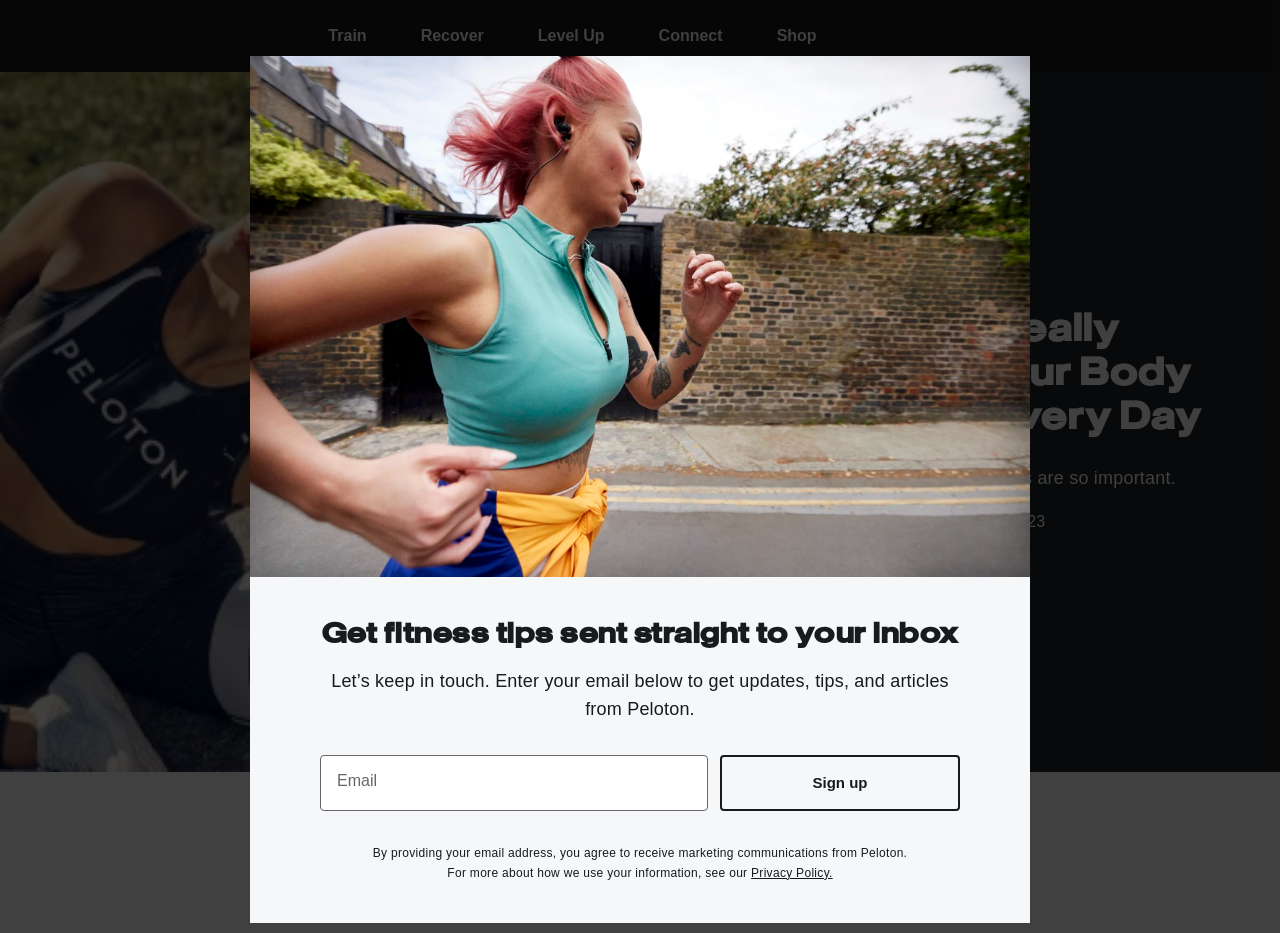How many navigation links are visible at the top? Observe the screenshot and provide a one-word or short phrase answer.

5